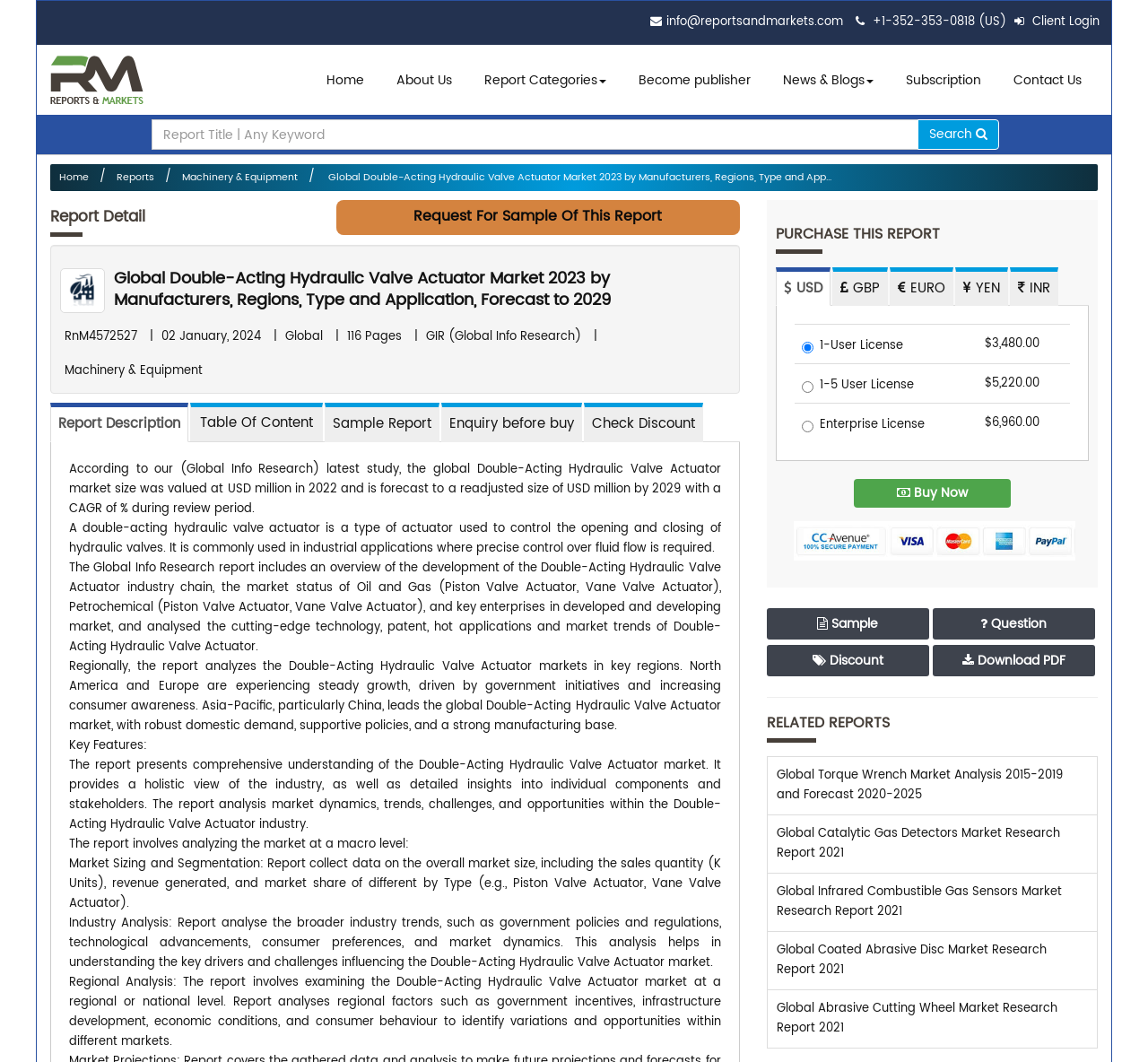Provide a thorough summary of the webpage.

This webpage is a market report for the Global Double-Acting Hydraulic Valve Actuator industry. At the top, there is a navigation bar with links to "Home", "About Us", "Report Categories", "Become publisher", "News & Blogs", "Subscription", and "Contact Us". Below the navigation bar, there is a search bar where users can enter a report title or keyword.

On the left side of the page, there is a menu with links to "Home", "Reports", "Machinery & Equipment", and a specific report titled "Global Double-Acting Hydraulic Valve Actuator Market 2023 by Manufacturers, Regions, Type and Application, Forecast to 2029".

The main content of the page is divided into several sections. The first section is a report detail section, which includes a heading, a link to request a sample of the report, and a brief description of the report. Below this section, there is a table of contents section with tabs for "Report Description", "Table Of Content", "Sample Report", "Enquiry before buy", and "Check Discount".

The report description section provides an overview of the Double-Acting Hydraulic Valve Actuator market, including its size, growth rate, and key players. There are several paragraphs of text that describe the market, its trends, and its challenges.

On the right side of the page, there is a section to purchase the report, which includes a heading, a tab list with different currency options, and a table with pricing information for different types of licenses. Below this section, there are several links to "Sample", "Question", "Discount", and "Download PDF".

At the bottom of the page, there is a separator line, and then a footer section with links to "info@reportsandmarkets.com", "+1-352-353-0818 (US)", and "Client Login". There is also a Reports and Markets logo at the top left corner of the page.